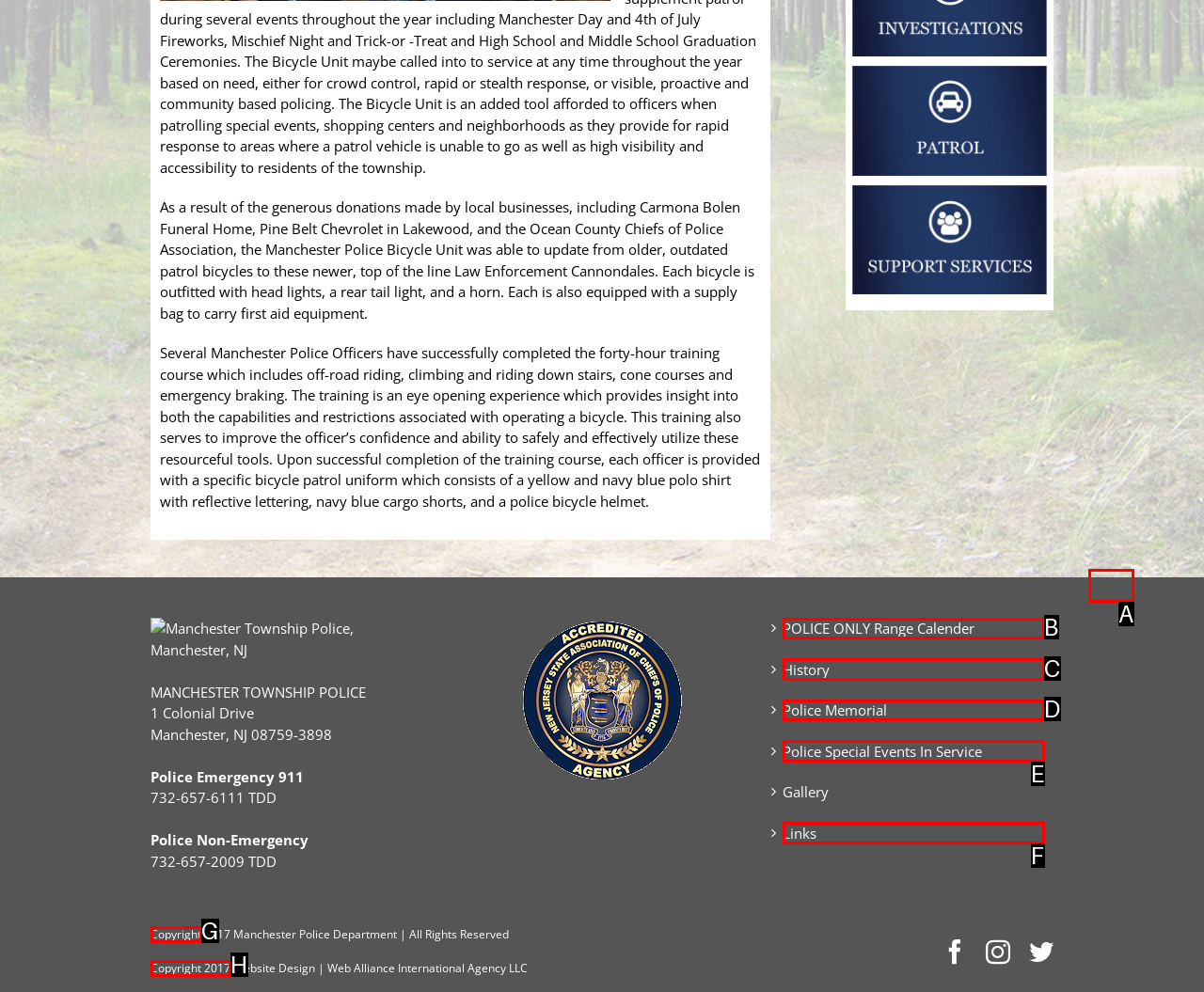Find the UI element described as: Go to Top
Reply with the letter of the appropriate option.

A